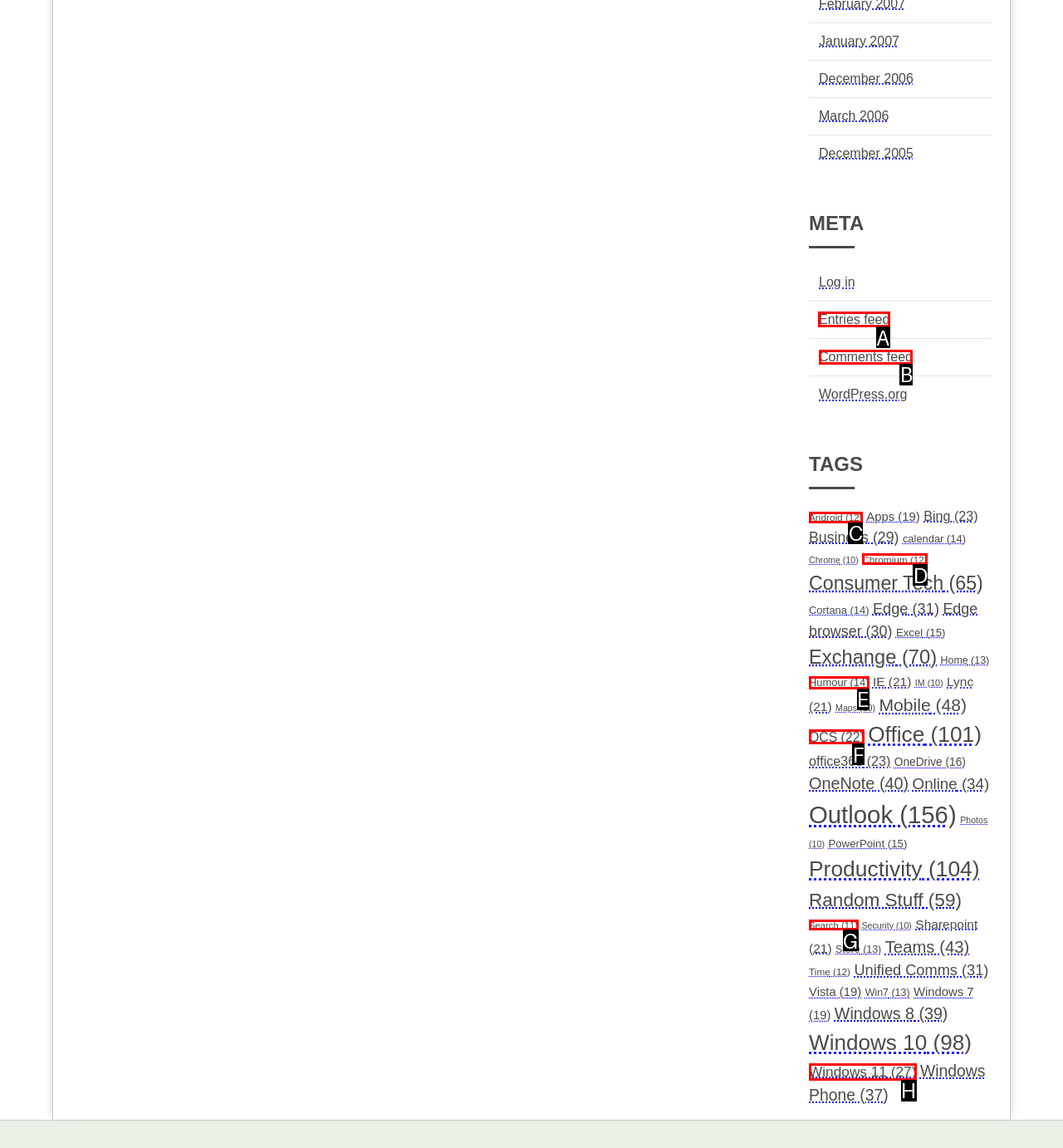Point out which UI element to click to complete this task: Subscribe to Entries feed
Answer with the letter corresponding to the right option from the available choices.

A